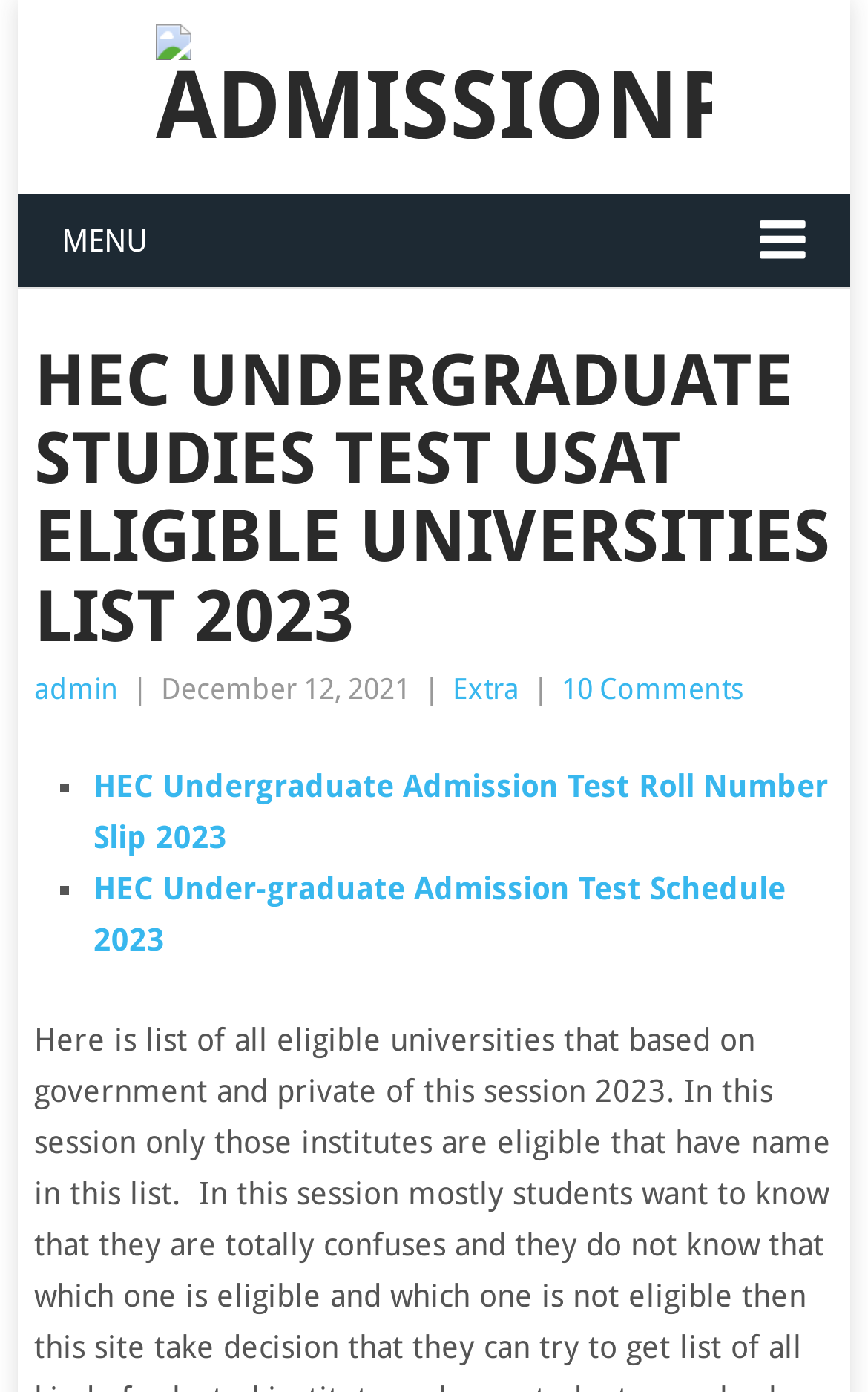What is the topic of the second list item?
Using the visual information from the image, give a one-word or short-phrase answer.

HEC Undergraduate Admission Test Schedule 2023